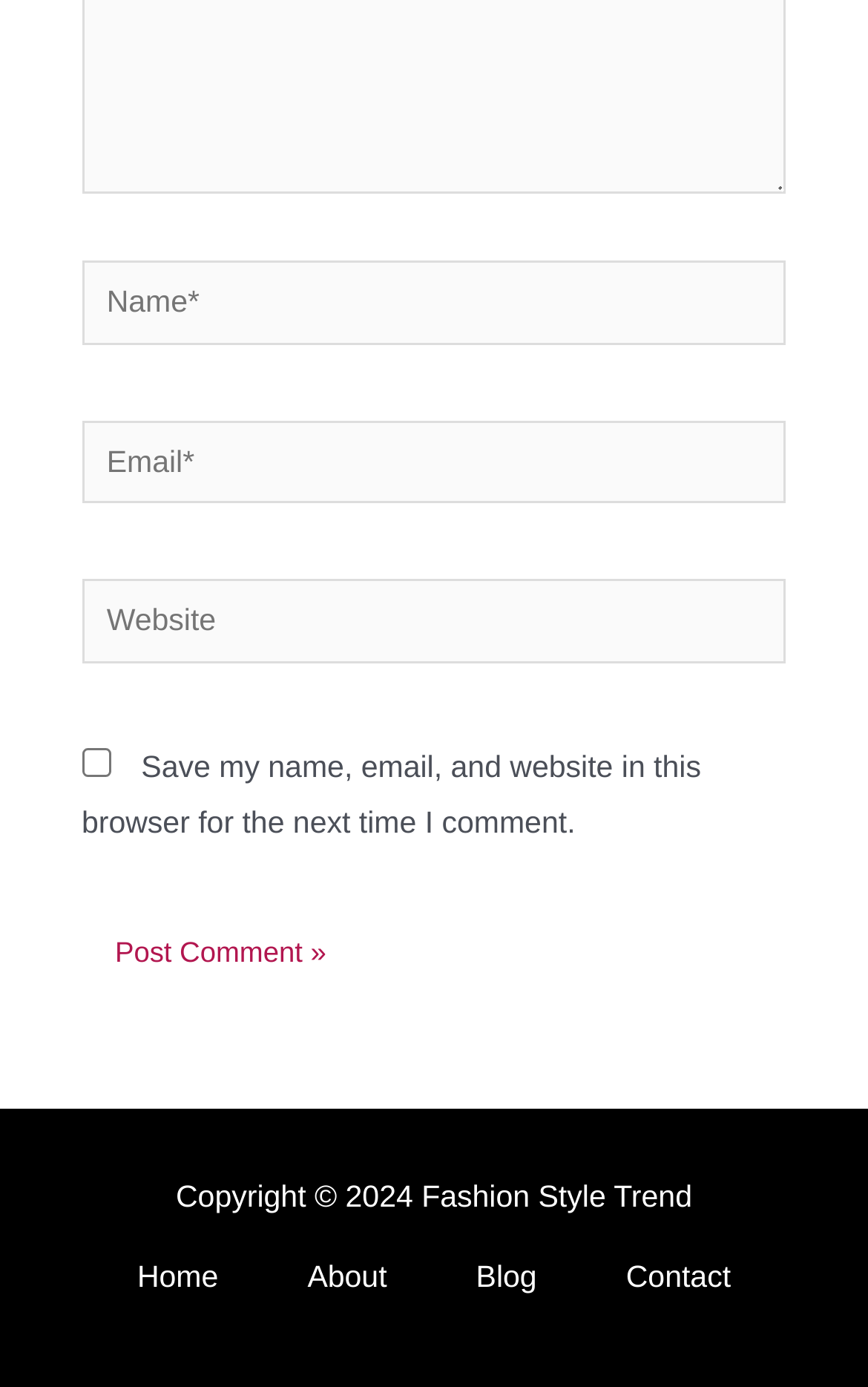Using the image as a reference, answer the following question in as much detail as possible:
What is the label of the first textbox?

The first textbox is located near the top of the webpage and has a label 'Name*' next to it, indicating that it is a required field for the user's name.